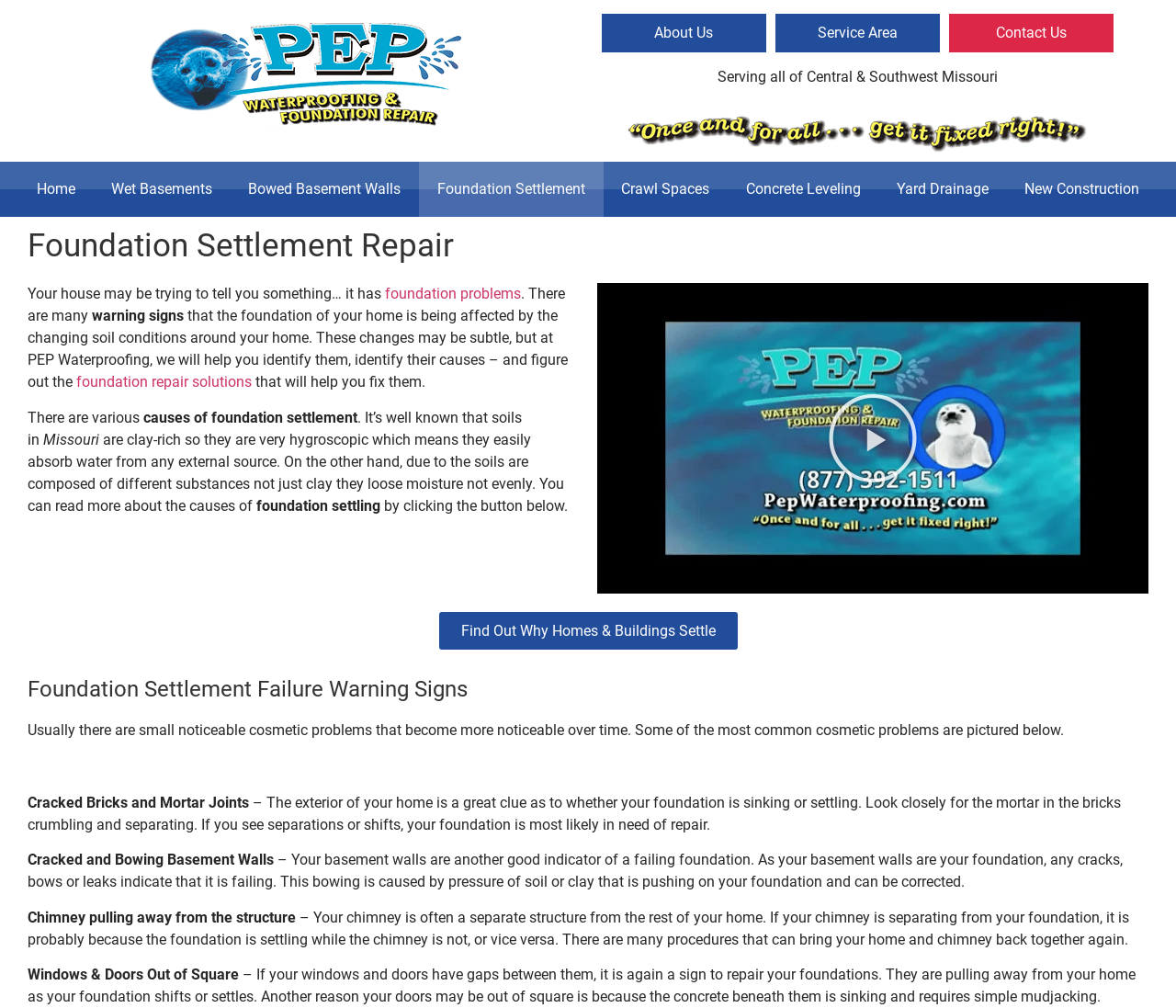Highlight the bounding box coordinates of the region I should click on to meet the following instruction: "Visit Instagram page".

None